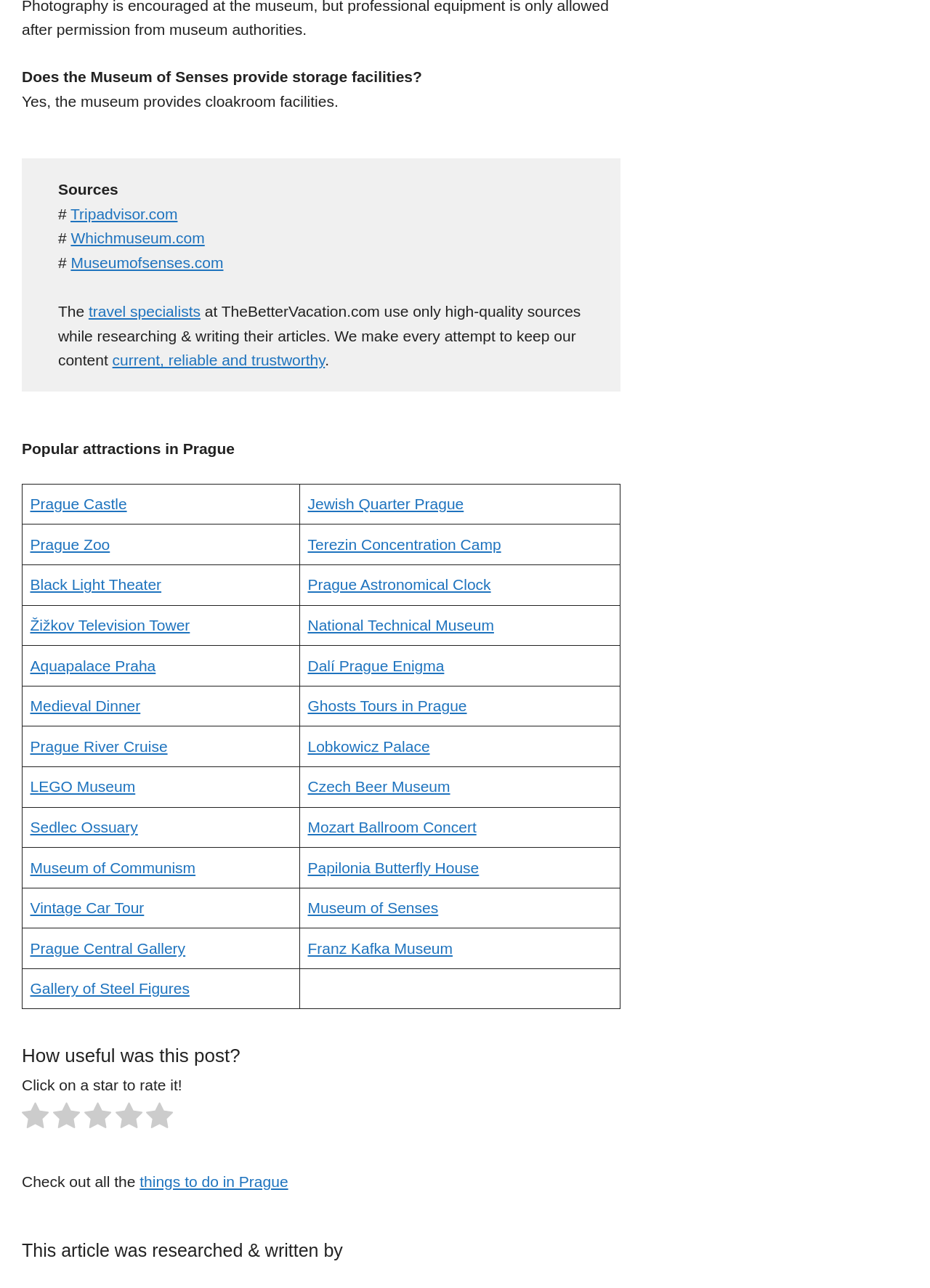What is the purpose of the table on the webpage?
Based on the visual, give a brief answer using one word or a short phrase.

List popular attractions in Prague